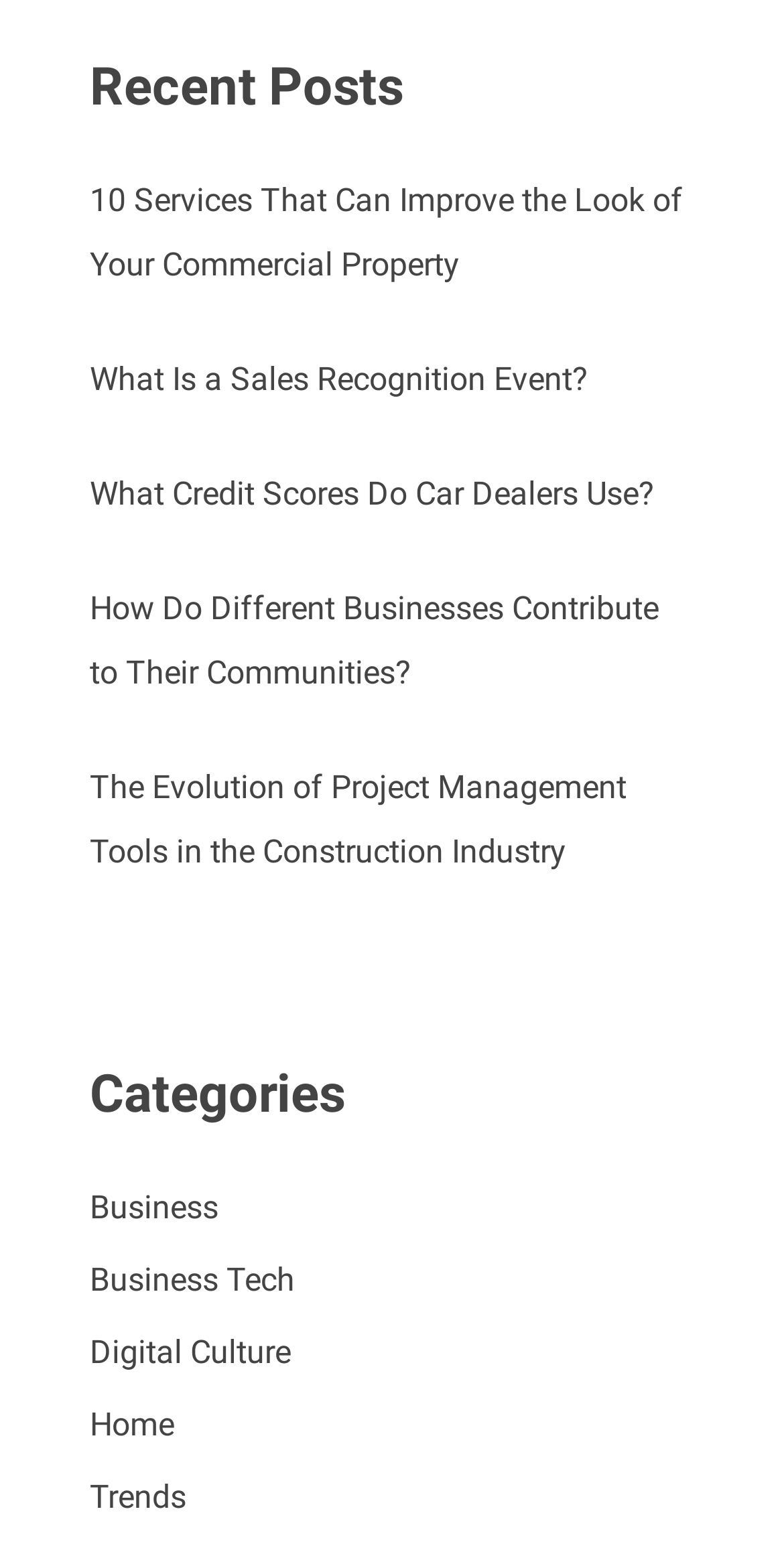Given the element description "Home", identify the bounding box of the corresponding UI element.

[0.114, 0.907, 0.222, 0.931]